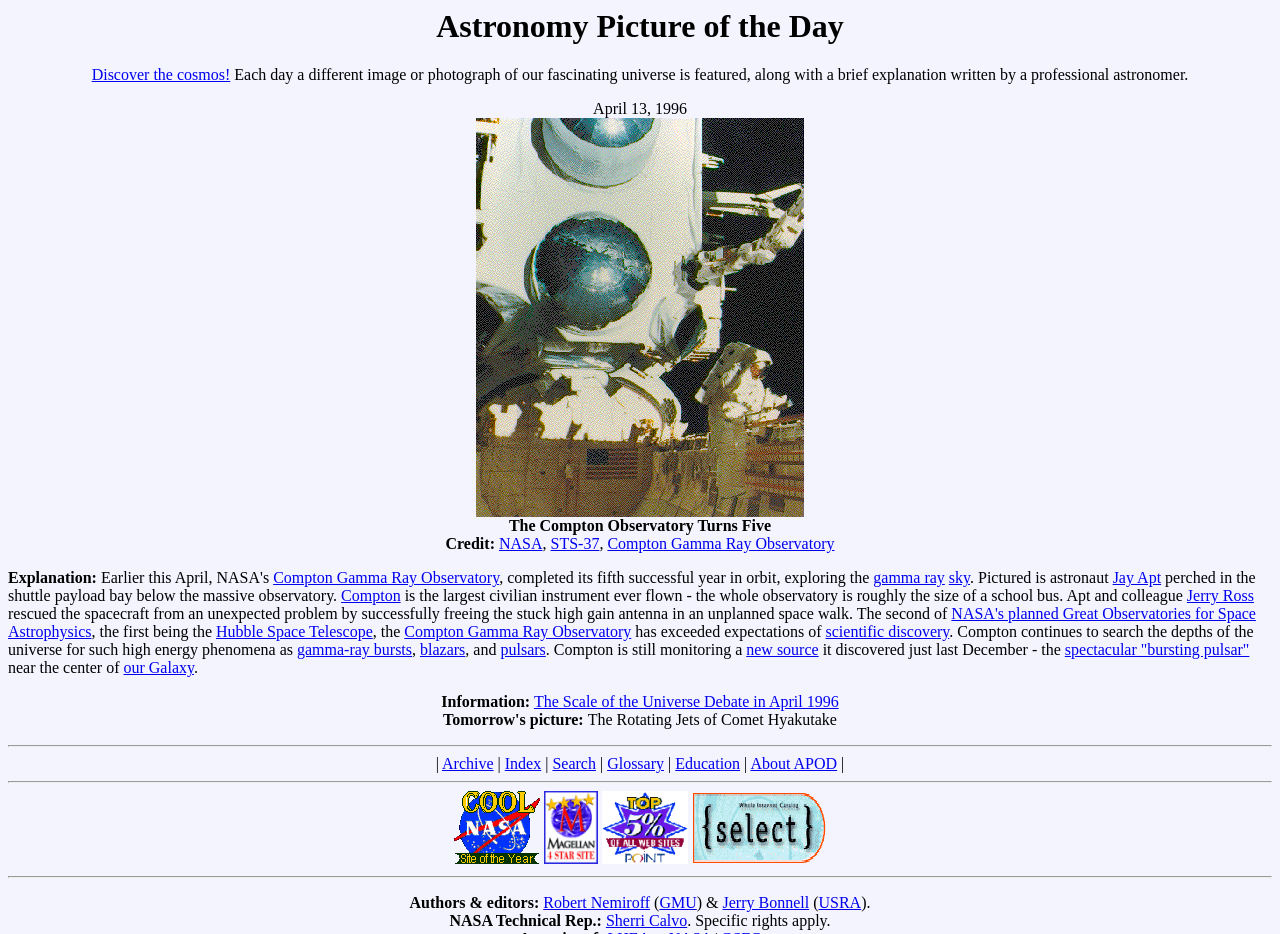Find the bounding box coordinates of the area to click in order to follow the instruction: "Read about the authors and editors of APOD".

[0.32, 0.958, 0.424, 0.976]